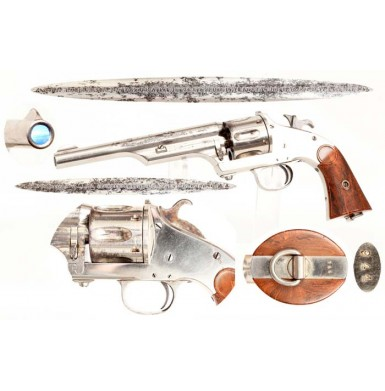What is the time period associated with the revolver?
Please use the visual content to give a single word or phrase answer.

late 19th century